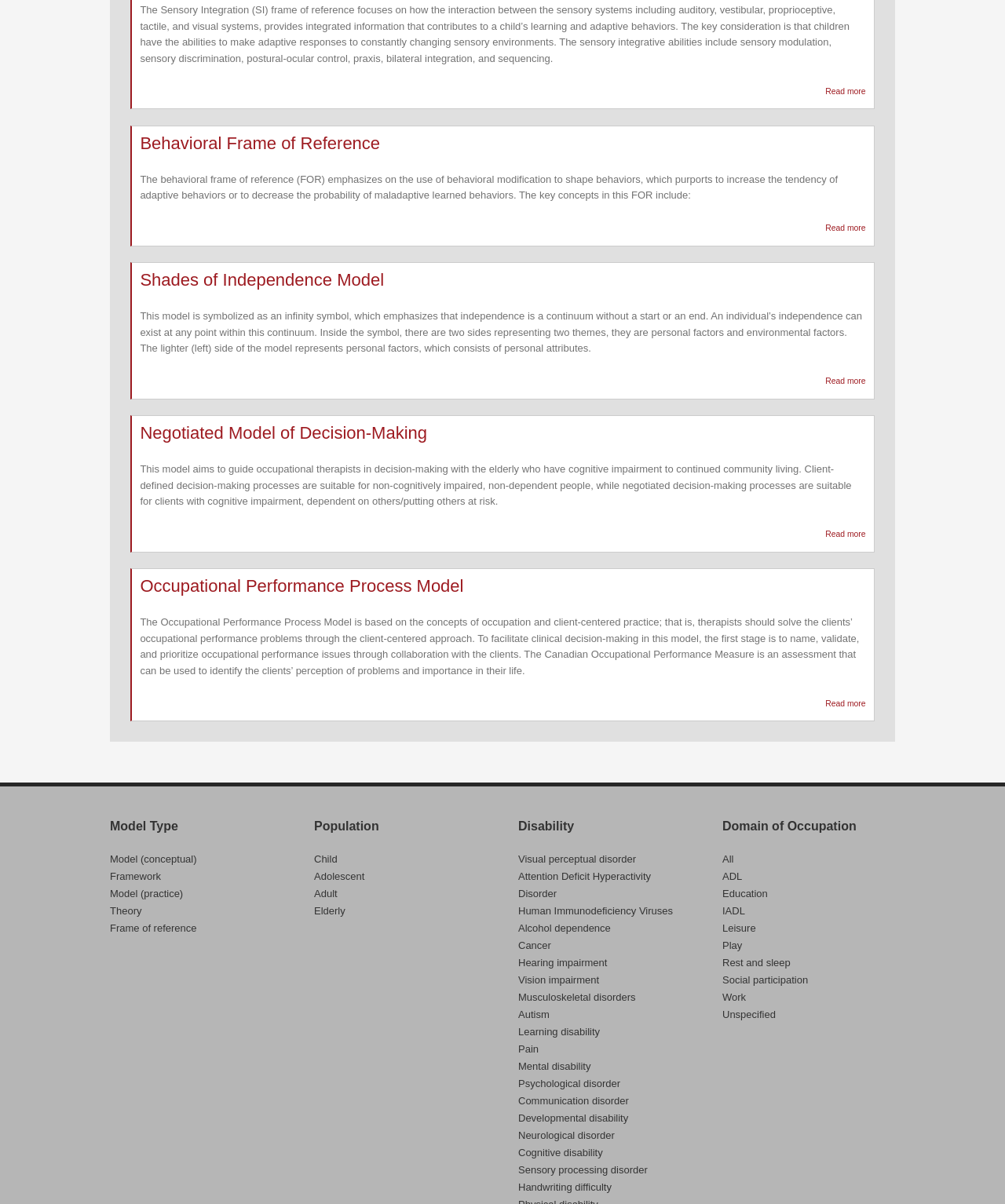Locate the bounding box coordinates of the item that should be clicked to fulfill the instruction: "Learn about Behavioral Frame of Reference".

[0.139, 0.111, 0.378, 0.127]